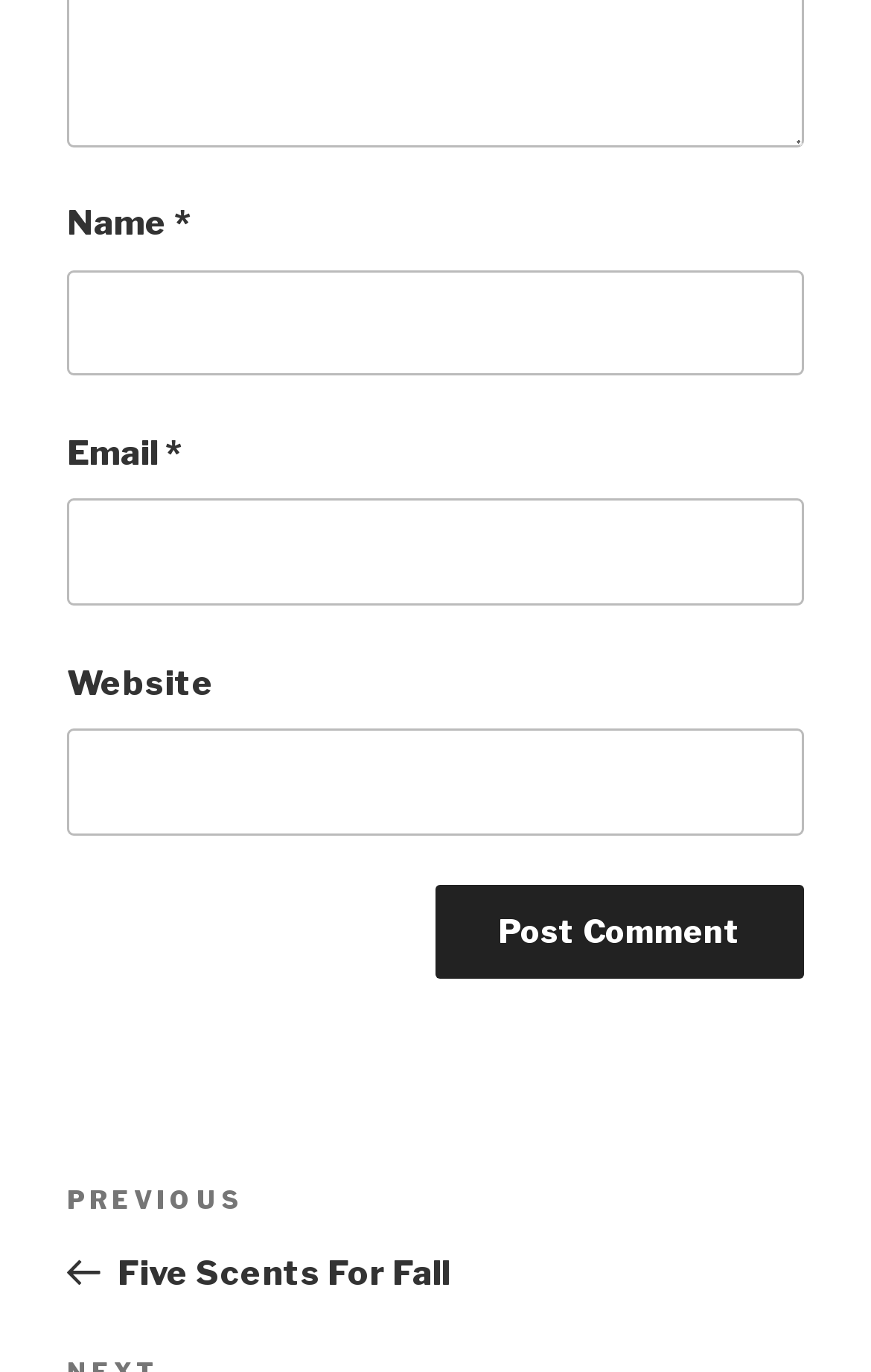Is the website field required?
Kindly offer a detailed explanation using the data available in the image.

The 'Website' textbox is not marked as required, unlike the 'Name' and 'Email' textboxes. This suggests that the user is not required to input their website, making it an optional field.